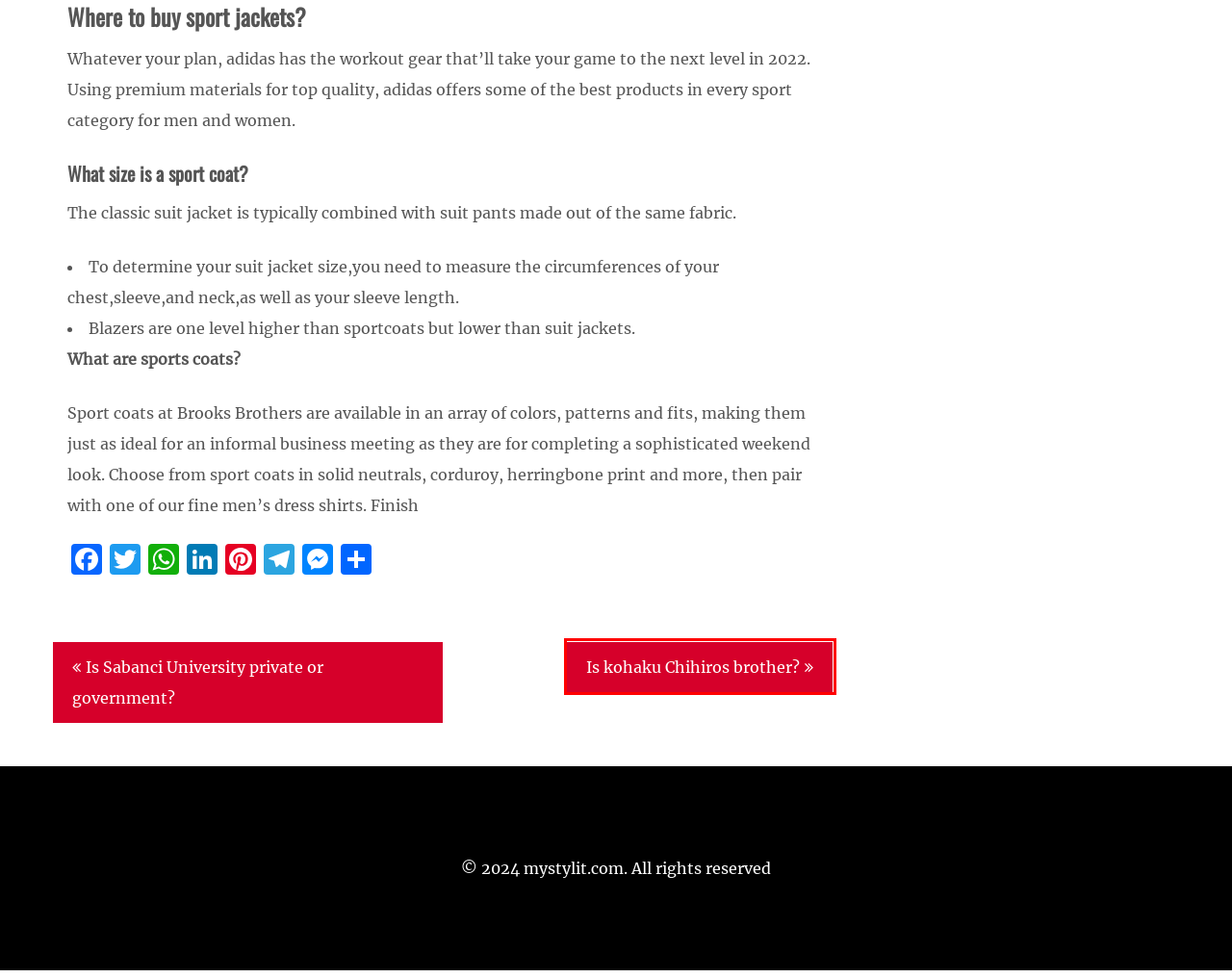You have a screenshot of a webpage with a red rectangle bounding box around a UI element. Choose the best description that matches the new page after clicking the element within the bounding box. The candidate descriptions are:
A. Is Sabanci University private or government? – Mystylit.com
B. What does it mean to cut a deck of tarot cards? – Mystylit.com
C. What is the largest Falls in Michigan? – Mystylit.com
D. Articles – Mystylit.com
E. AddToAny - Share
F. Is kohaku Chihiros brother? – Mystylit.com
G. Helpful tips – Mystylit.com
H. Contact Us – Mystylit.com

F